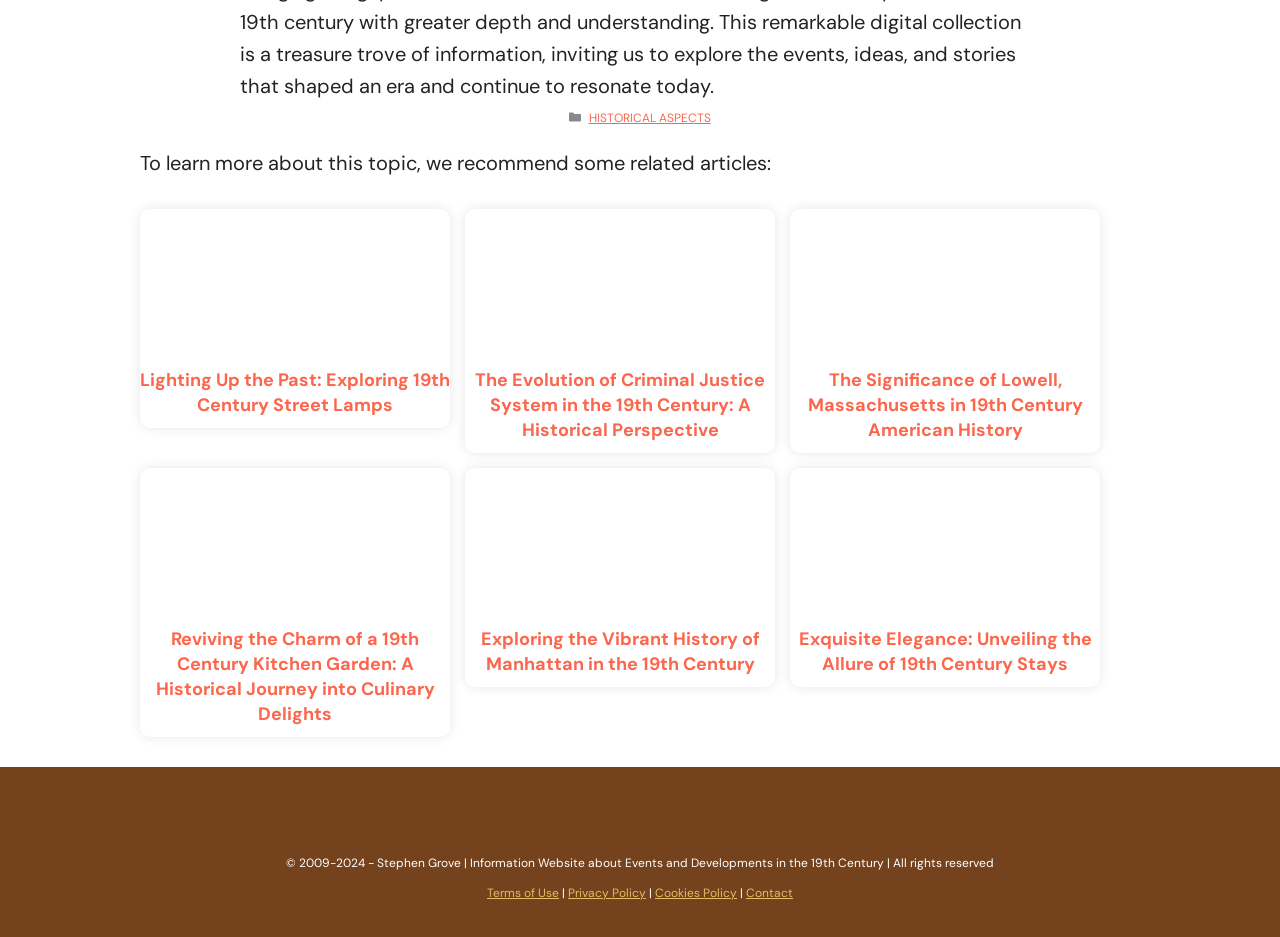For the given element description Terms of Use, determine the bounding box coordinates of the UI element. The coordinates should follow the format (top-left x, top-left y, bottom-right x, bottom-right y) and be within the range of 0 to 1.

[0.38, 0.945, 0.437, 0.962]